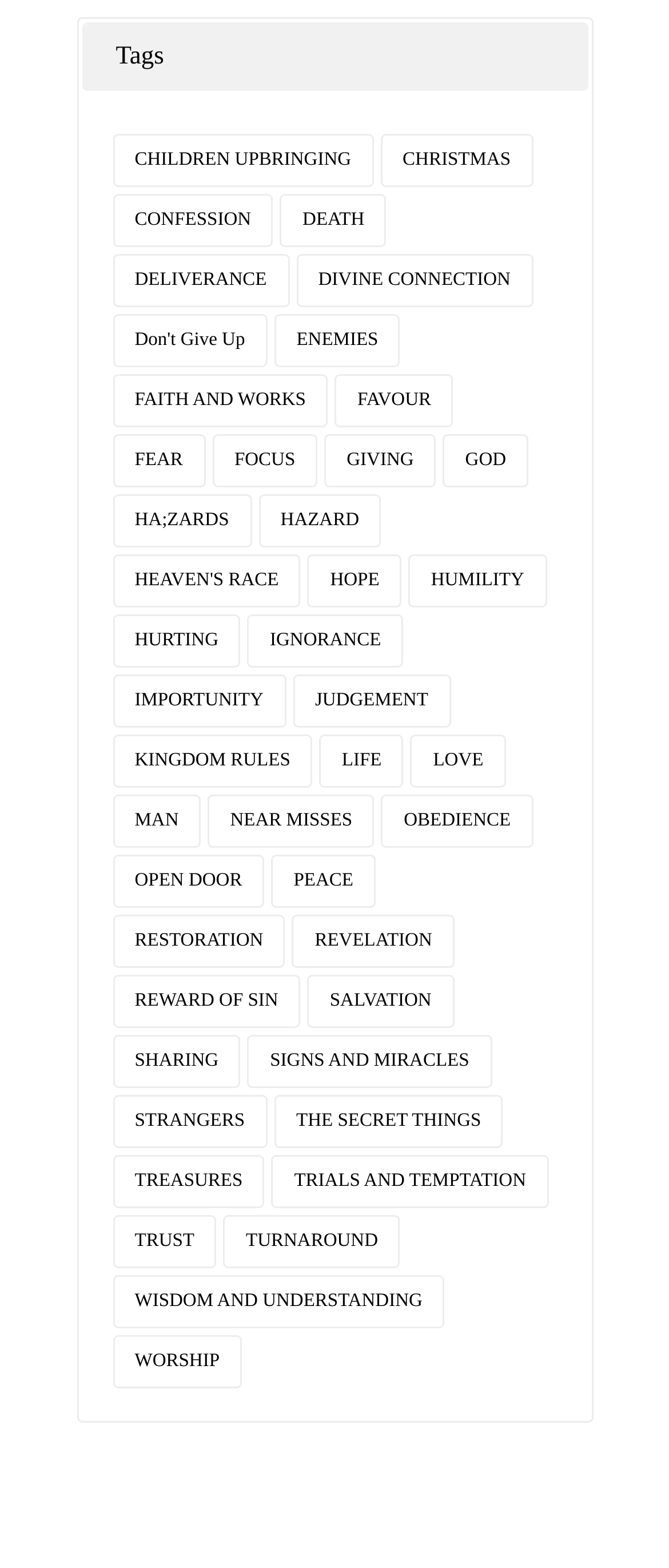Provide the bounding box coordinates for the specified HTML element described in this description: "HEAVEN'S RACE". The coordinates should be four float numbers ranging from 0 to 1, in the format [left, top, right, bottom].

[0.168, 0.354, 0.45, 0.387]